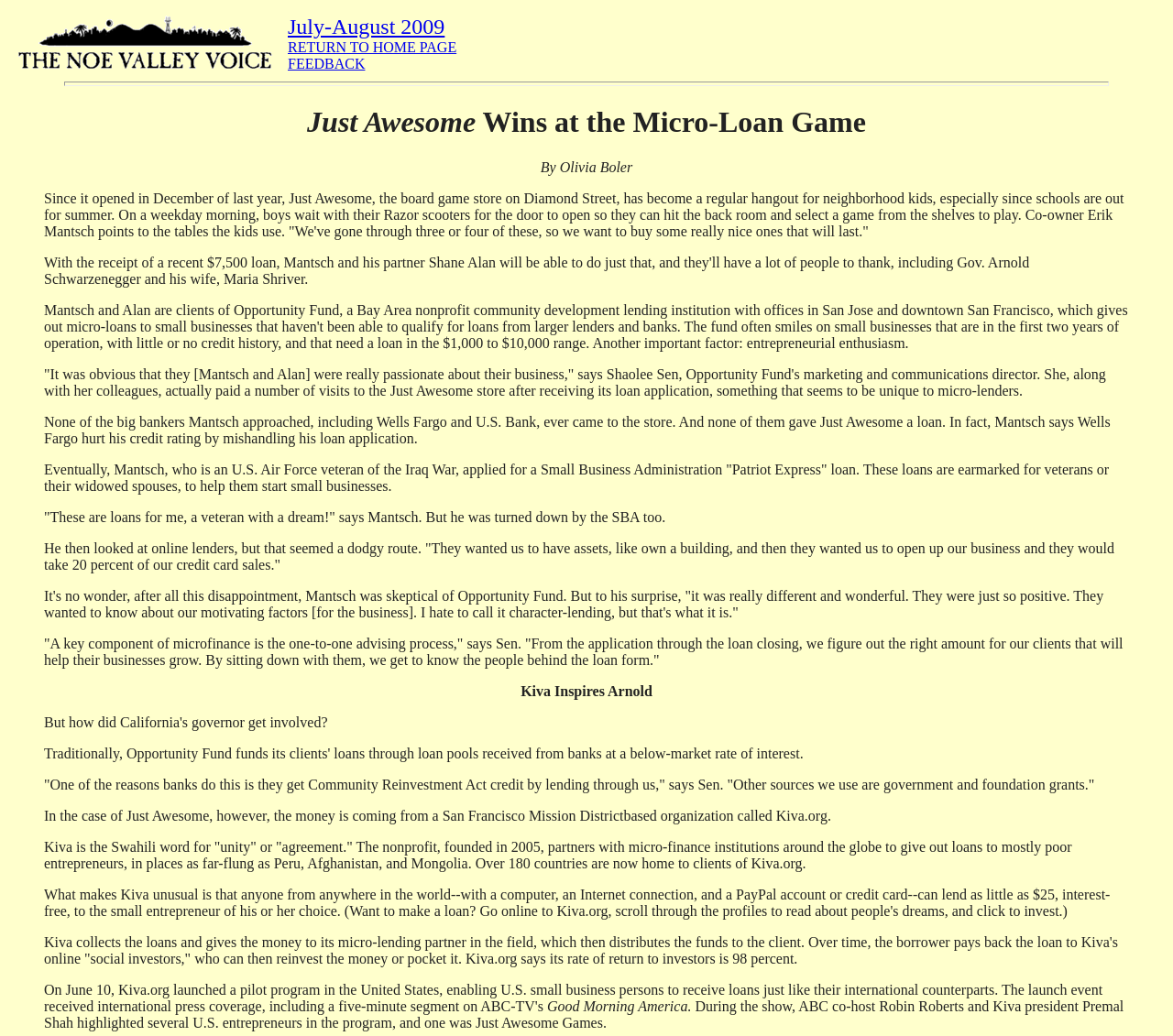Reply to the question with a single word or phrase:
Who is the co-owner of Just Awesome?

Erik Mantsch